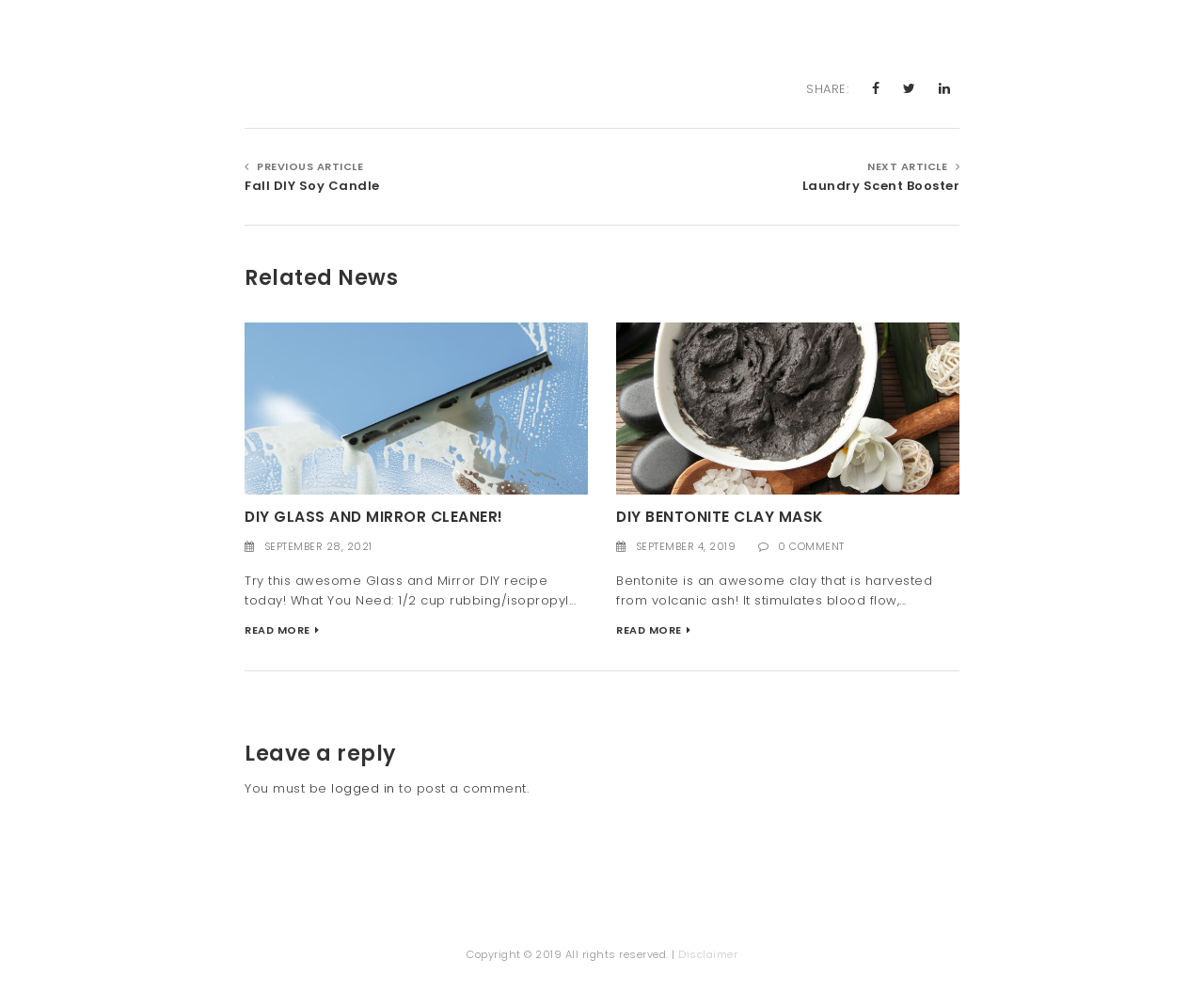Determine the bounding box coordinates of the element's region needed to click to follow the instruction: "Go to the 'Cart' page". Provide these coordinates as four float numbers between 0 and 1, formatted as [left, top, right, bottom].

None